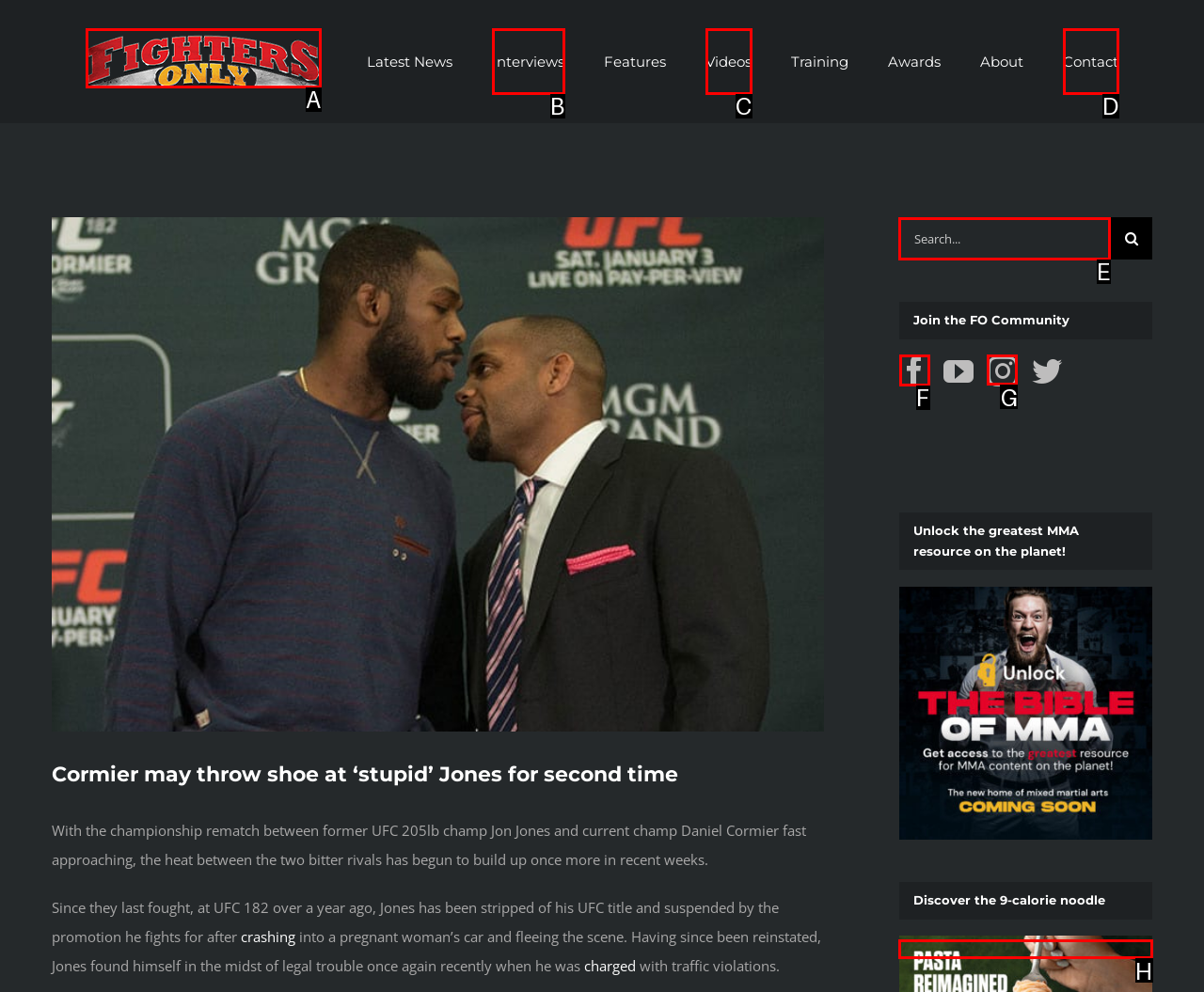Choose the letter of the option you need to click to Follow Fighters Only on Facebook. Answer with the letter only.

F